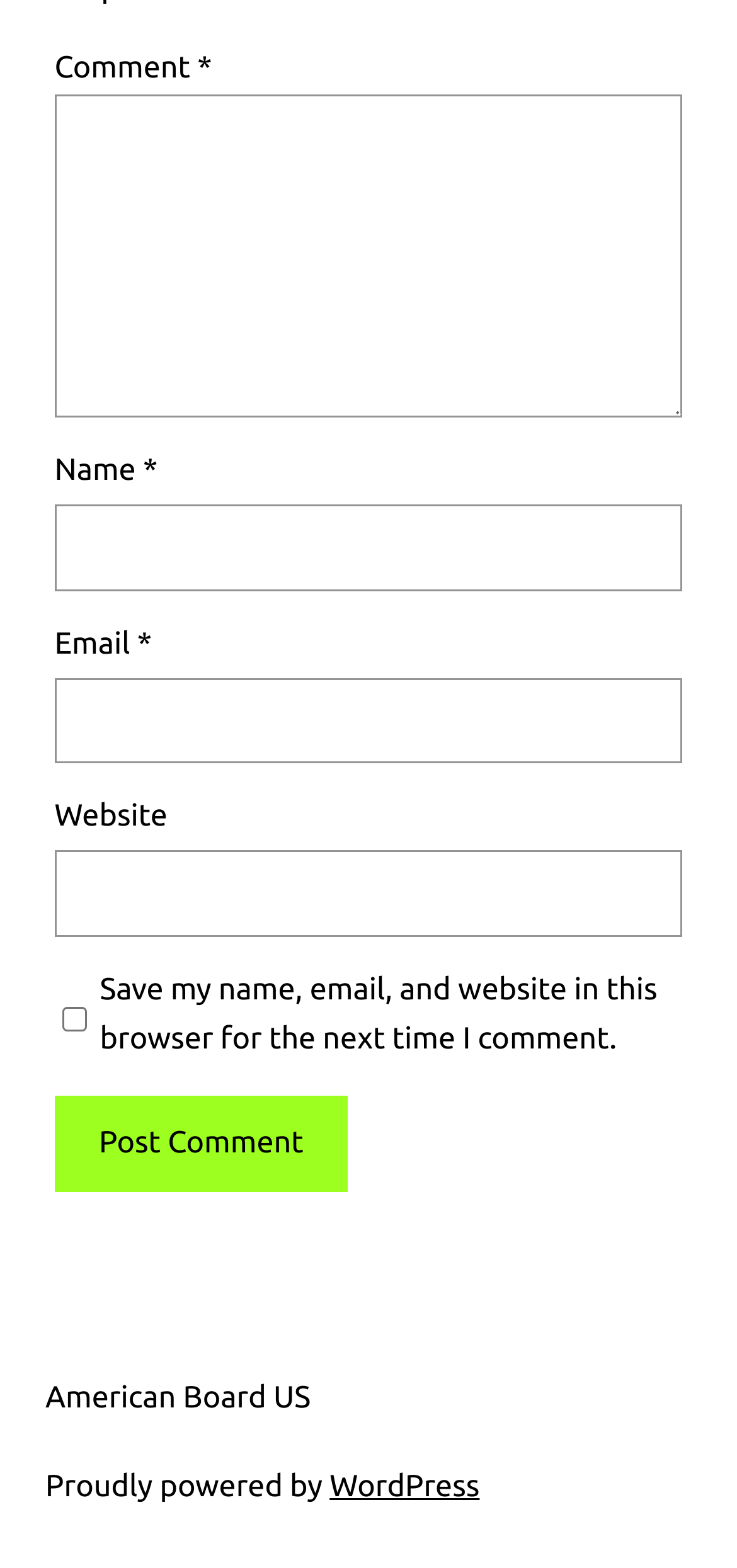What is the website powered by?
Provide a concise answer using a single word or phrase based on the image.

WordPress